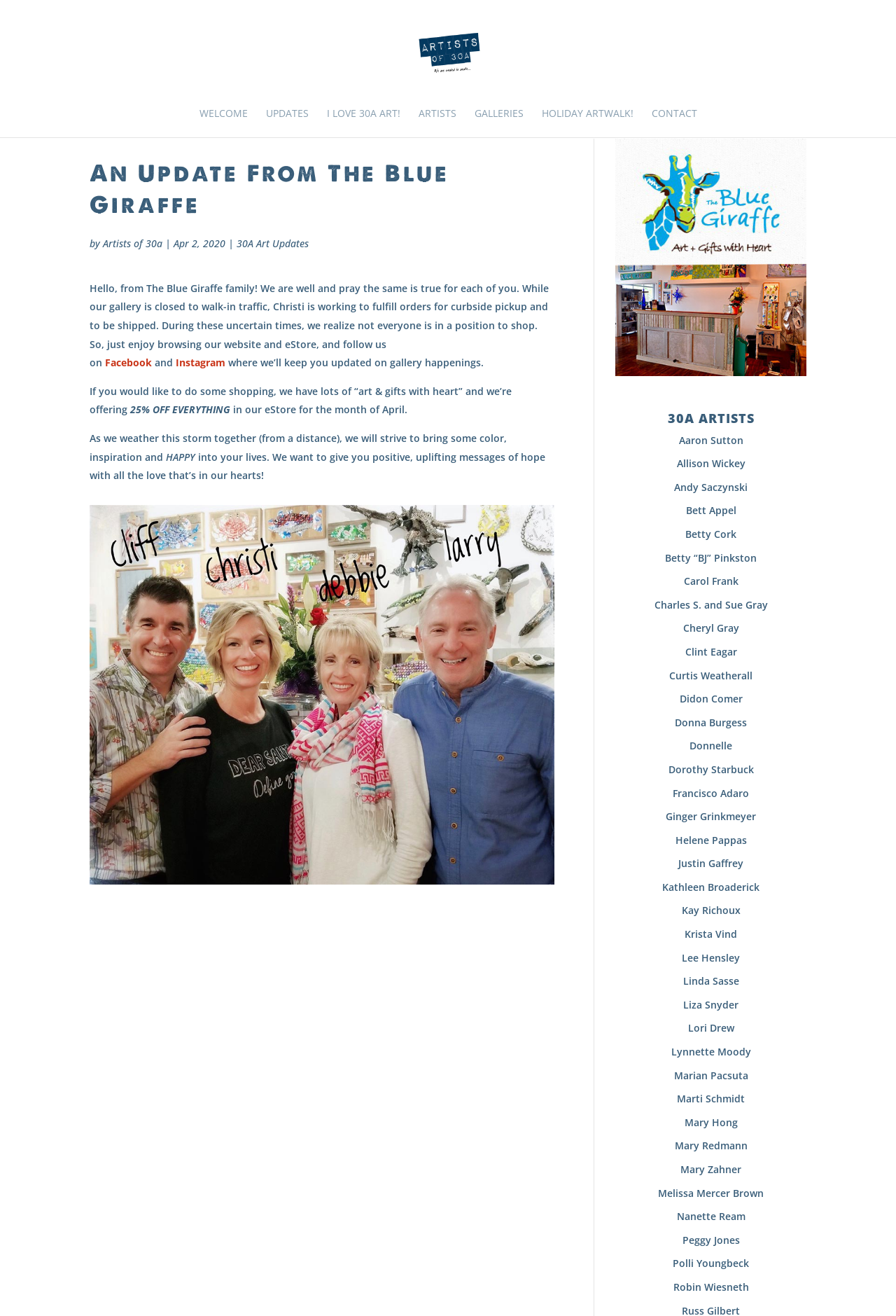Please specify the bounding box coordinates of the clickable region to carry out the following instruction: "Follow The Blue Giraffe on Facebook". The coordinates should be four float numbers between 0 and 1, in the format [left, top, right, bottom].

[0.117, 0.27, 0.17, 0.281]